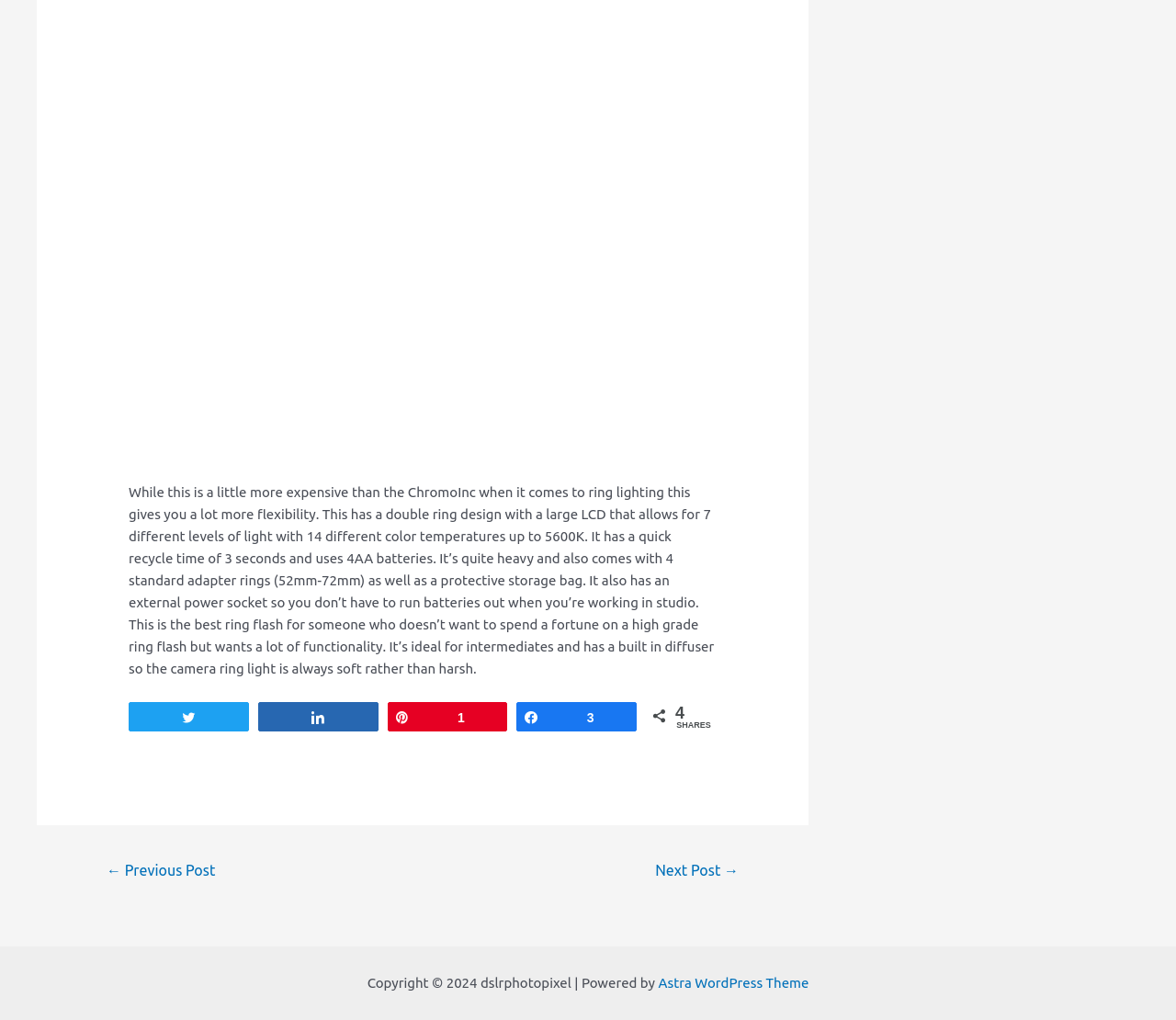How many levels of light does the ring flash have?
Provide a well-explained and detailed answer to the question.

According to the description, the ring flash has a double ring design with a large LCD that allows for 7 different levels of light with 14 different color temperatures up to 5600K.